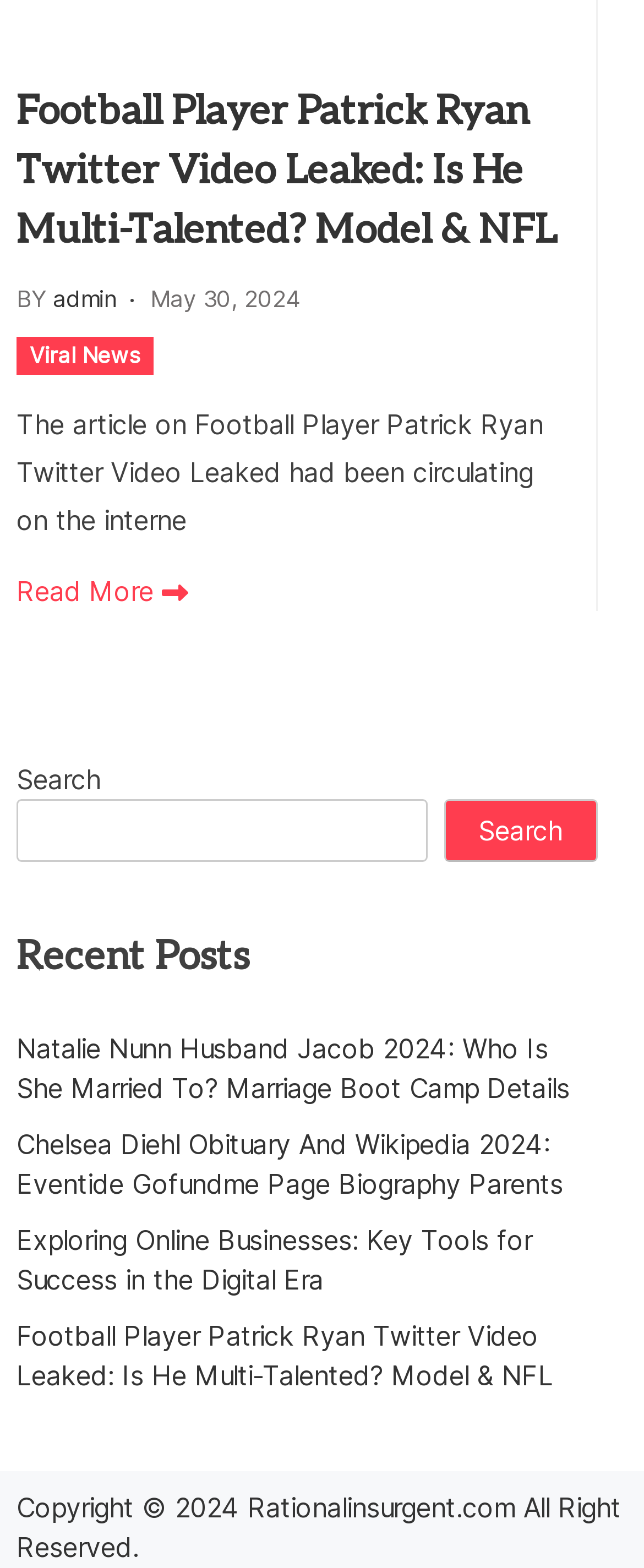Give a short answer to this question using one word or a phrase:
Who wrote the article about Football Player Patrick Ryan?

admin